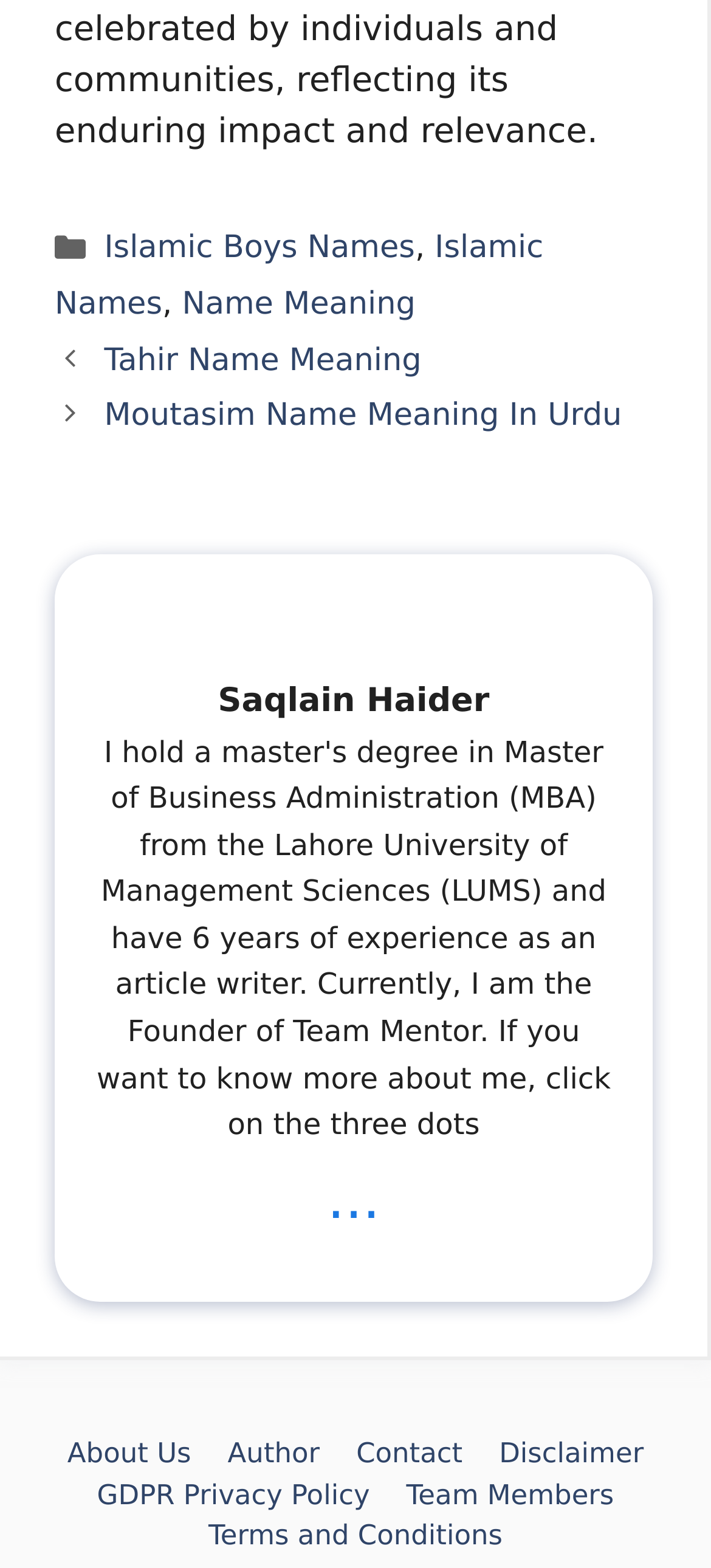Find the bounding box coordinates for the area that should be clicked to accomplish the instruction: "read Tahir Name Meaning".

[0.147, 0.218, 0.593, 0.241]